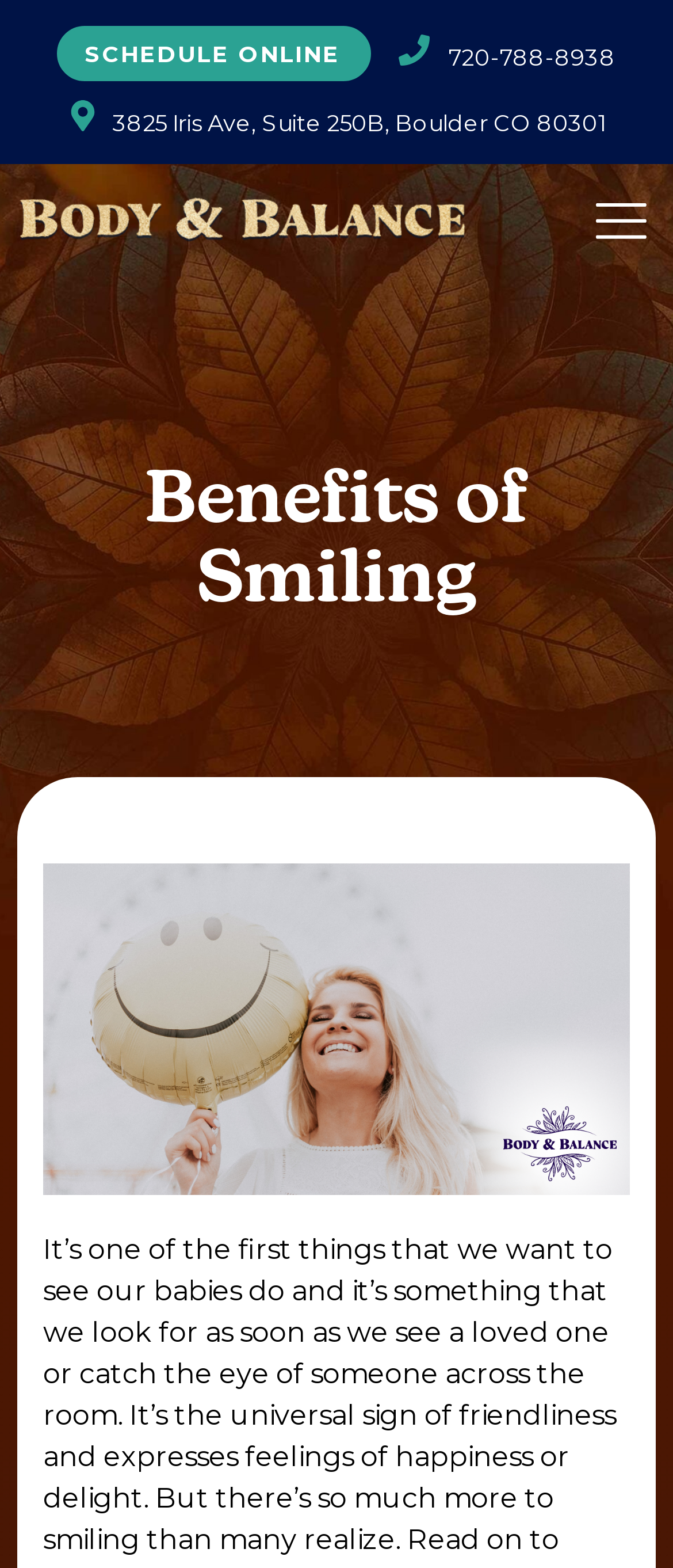What is the address of the chiropractic office?
Refer to the image and answer the question using a single word or phrase.

3825 Iris Ave, Suite 250B, Boulder CO 80301